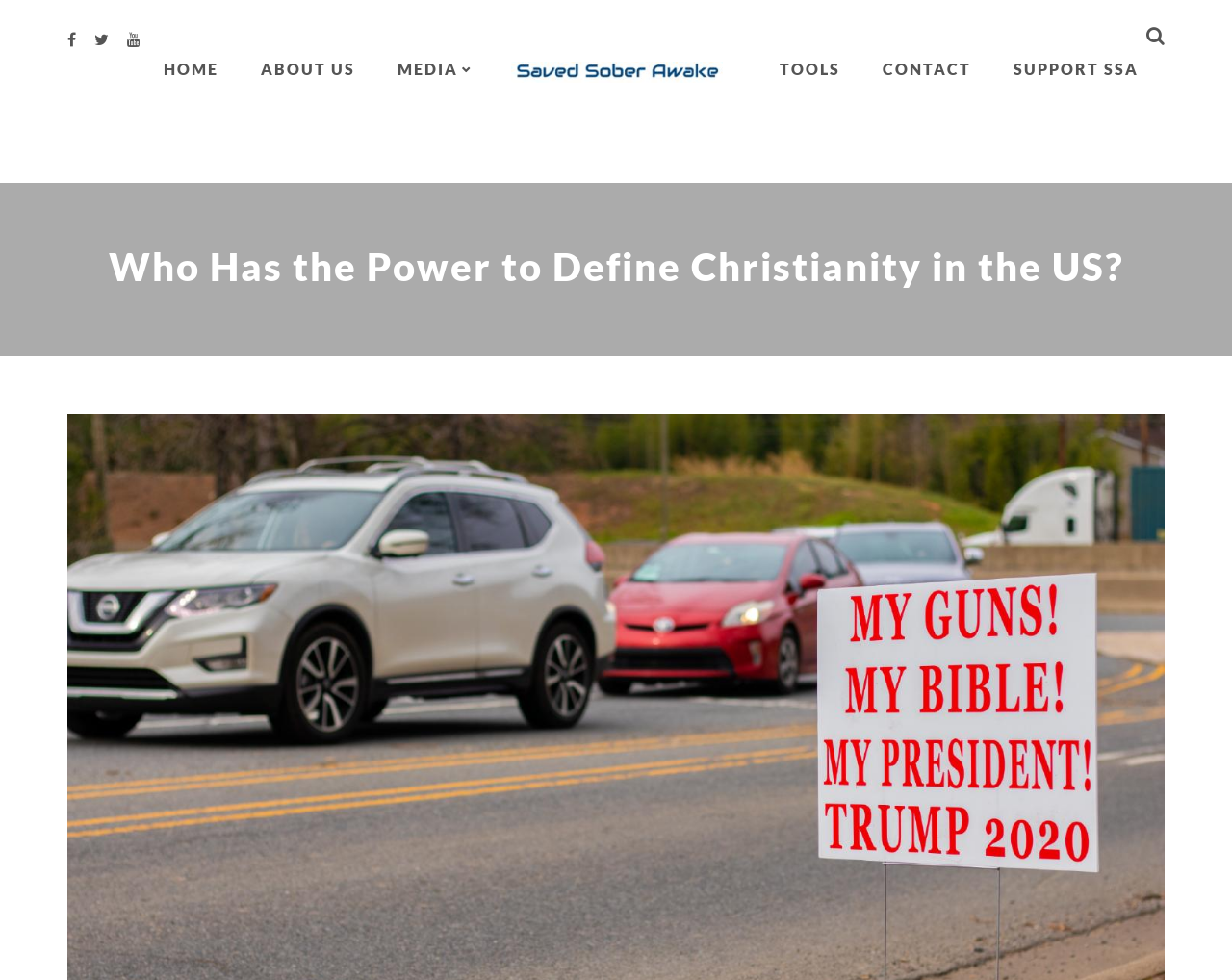What is the topic of the article?
Refer to the screenshot and deliver a thorough answer to the question presented.

Based on the heading 'Who Has the Power to Define Christianity in the US?' and the content of the webpage, it is clear that the topic of the article is related to Christianity in the US.